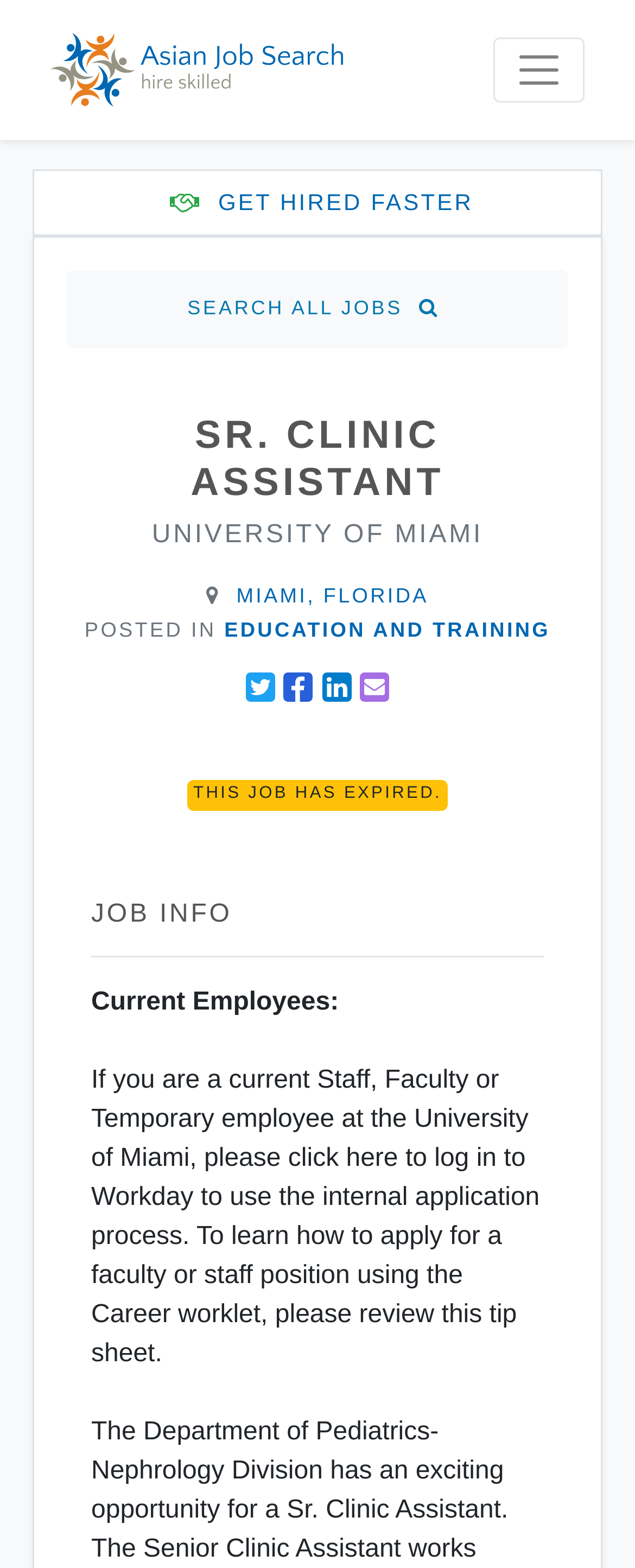Provide the bounding box coordinates of the area you need to click to execute the following instruction: "Expand the menu".

None